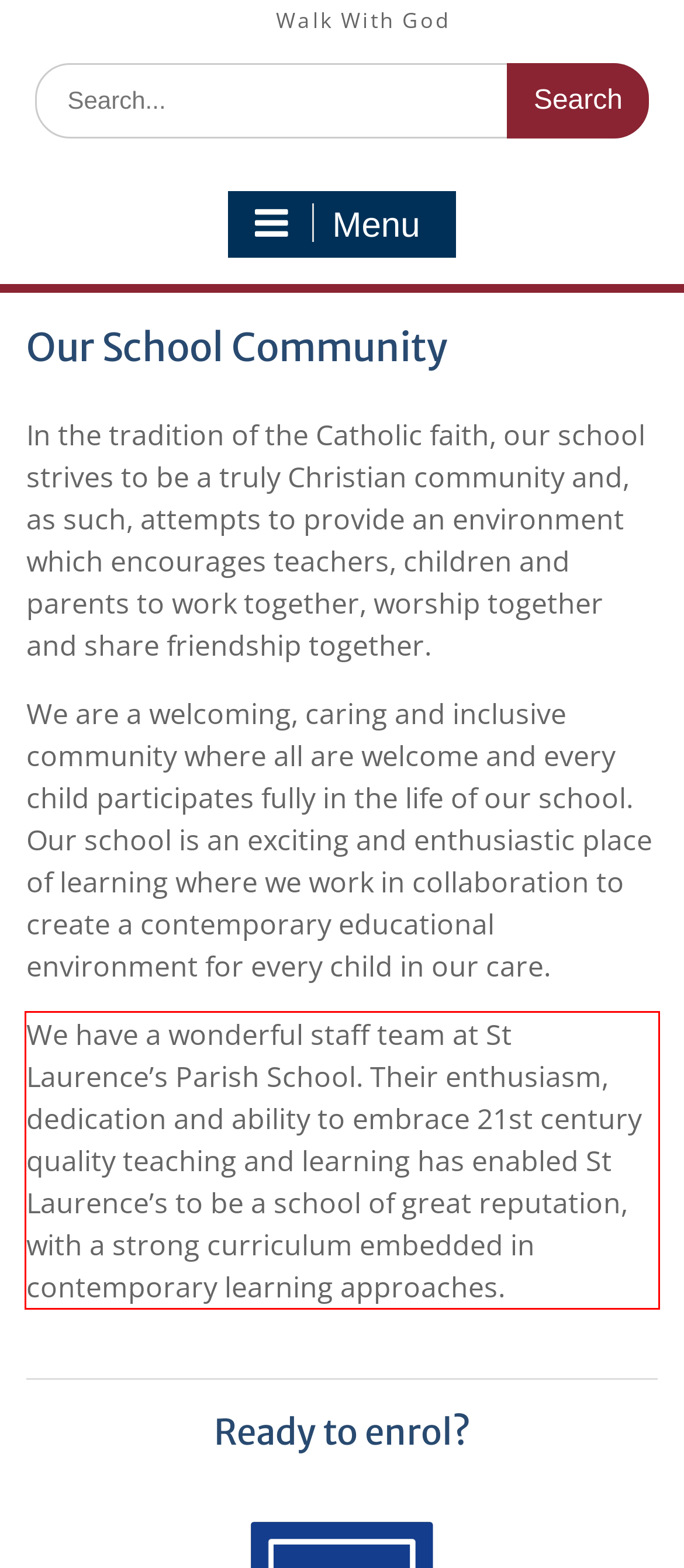Please perform OCR on the text content within the red bounding box that is highlighted in the provided webpage screenshot.

We have a wonderful staff team at St Laurence’s Parish School. Their enthusiasm, dedication and ability to embrace 21st century quality teaching and learning has enabled St Laurence’s to be a school of great reputation, with a strong curriculum embedded in contemporary learning approaches.